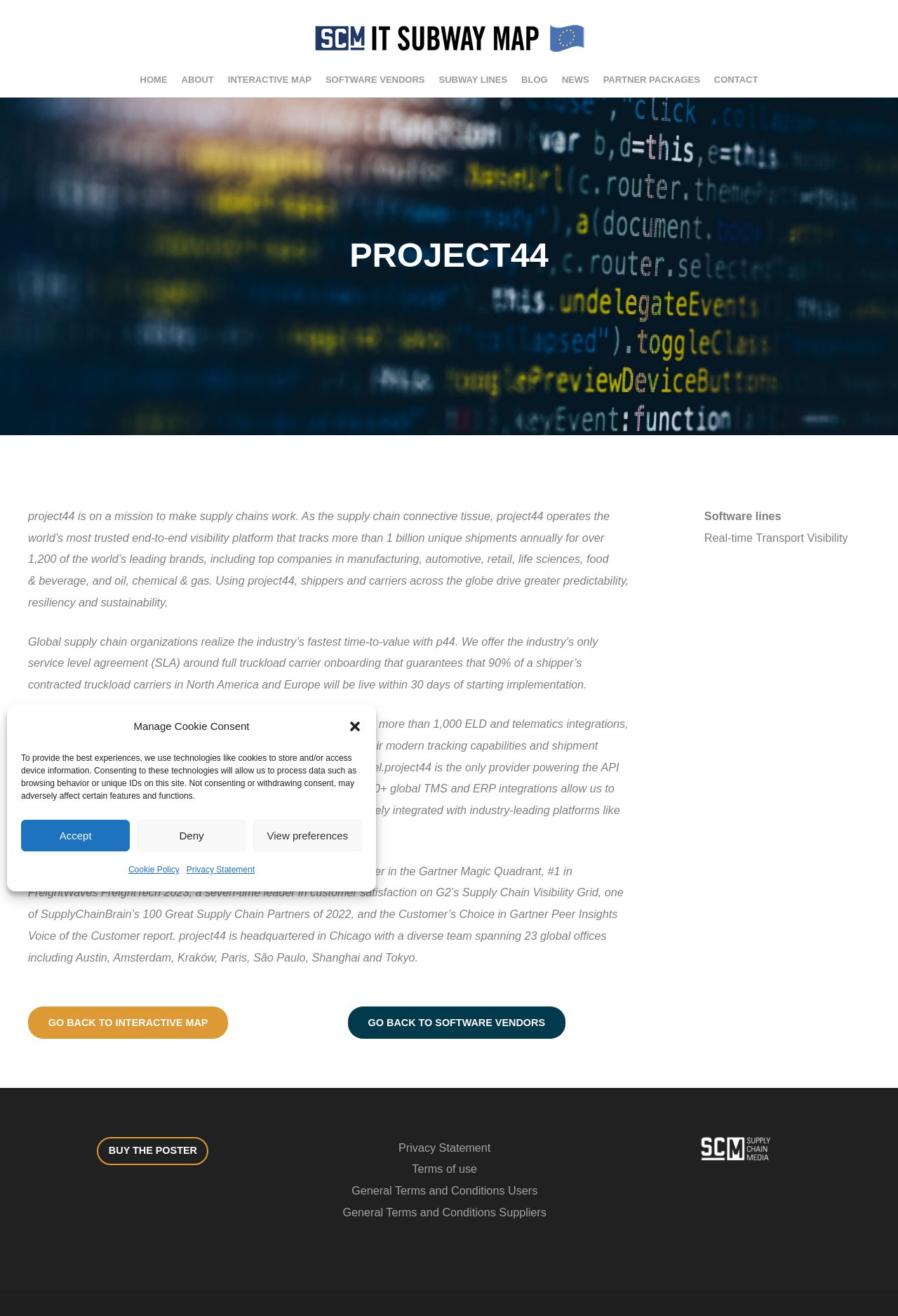Find the bounding box coordinates for the area that must be clicked to perform this action: "Go to the HOME page".

[0.148, 0.047, 0.194, 0.074]